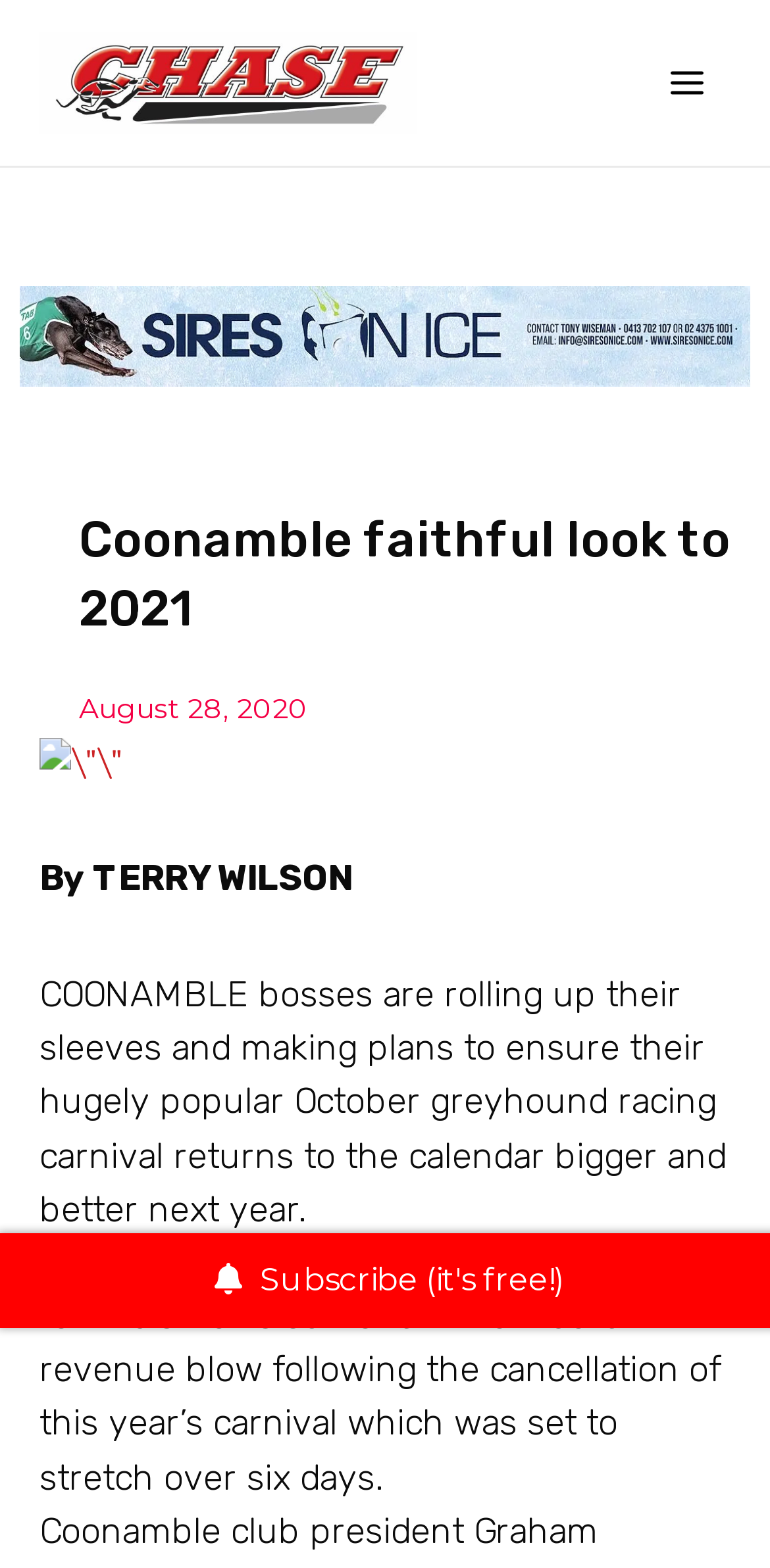Construct a comprehensive caption that outlines the webpage's structure and content.

The webpage appears to be a news article from Chase News, with the title "Coonamble faithful look to 2021" prominently displayed near the top of the page. The title is situated above a horizontal line, with the publication date "August 28, 2020" located below it. 

To the top-left of the title, there is a link to the Chase News homepage, accompanied by a small image of the Chase News logo. On the opposite side of the page, there is a main menu button that, when expanded, reveals a dropdown menu with an image and a link.

The article itself is written by TERRY WILSON and begins with a brief introduction to the topic, which is the cancellation of a greyhound racing carnival in Coonamble and the efforts to revive it next year. The text is divided into paragraphs, with the first paragraph describing the plans to revive the carnival and the second paragraph discussing the revenue loss due to the cancellation.

There are no images within the article itself, but there are a few icons and logos scattered throughout the page, including the Chase News logo and a small icon next to the main menu button. Overall, the layout is clean and easy to read, with a clear hierarchy of information.